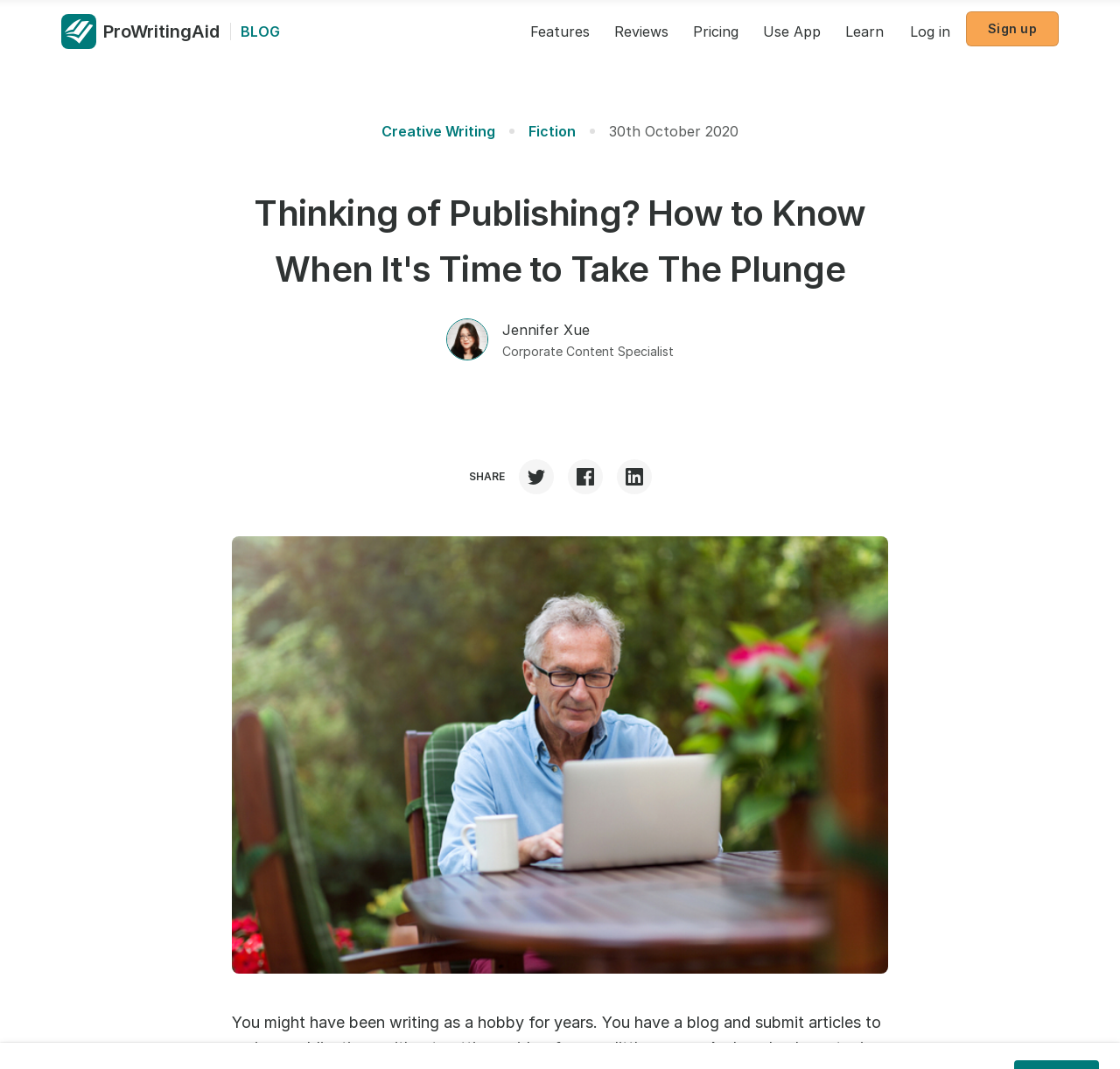Respond to the question with just a single word or phrase: 
How many categories are listed in the top navigation bar?

7